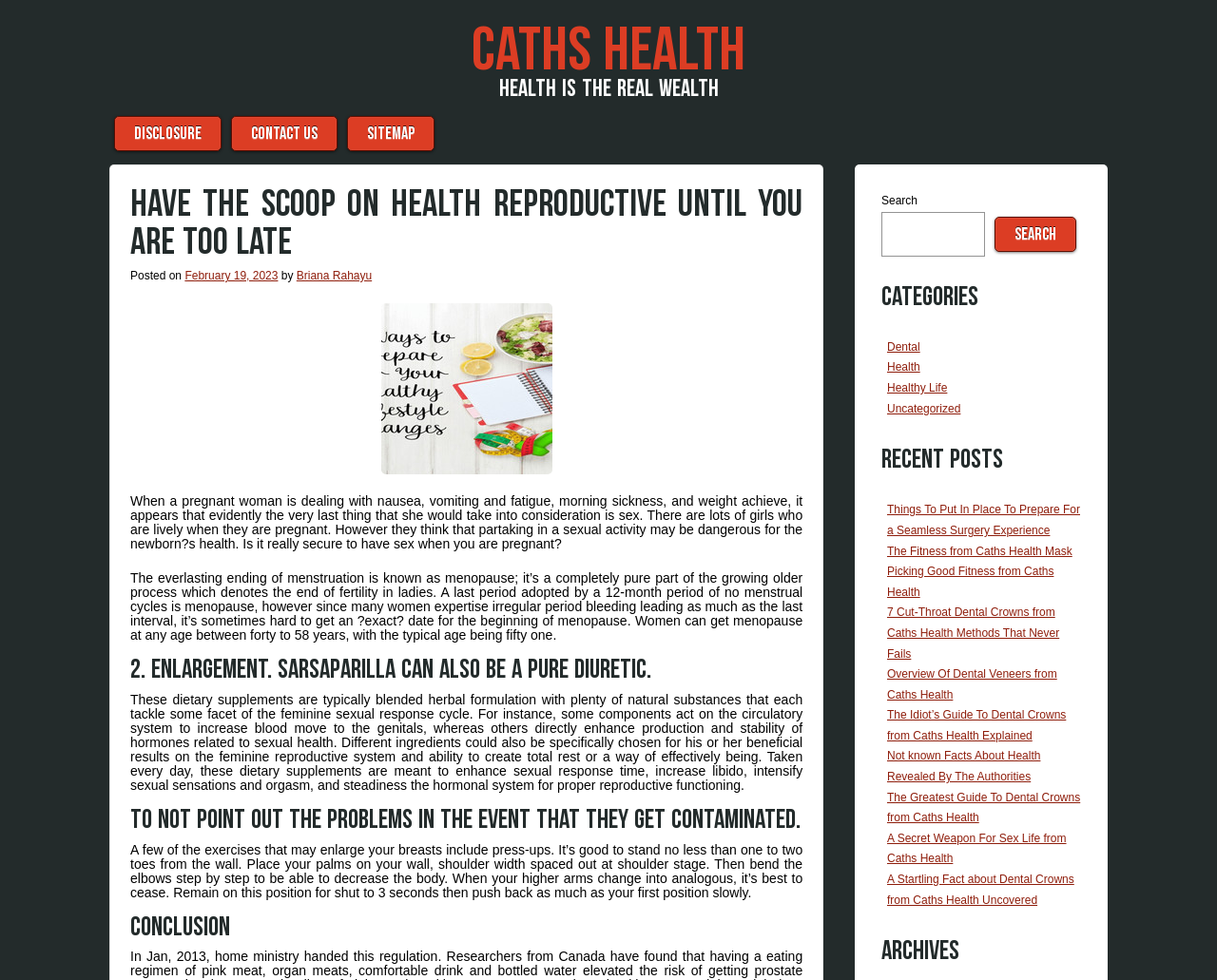Offer an in-depth caption of the entire webpage.

This webpage is about Caths Health, a website focused on health and reproductive issues. At the top, there is a large heading "CATHS HEALTH" with a link to the website's homepage. Below it, there is a smaller heading "HEALTH IS THE REAL WEALTH". 

To the right of these headings, there is a menu section with links to "DISCLOSURE", "CONTACT US", and "SITEMAP". Below the menu, there is a search bar with a button to initiate a search.

The main content of the webpage is divided into several sections. The first section has a heading "HAVE THE SCOOP ON HEALTH REPRODUCTIVE UNTIL YOU ARE TOO LATE" and is followed by a paragraph of text discussing sex during pregnancy. Below this, there is an image related to health reproductive issues.

The next section has several paragraphs of text discussing menopause, sexual health, and breast enlargement. There are also several headings throughout this section, including "2. enlargement. Sarsaparilla can also be a pure diuretic." and "To not point out the problems in the event that they get contaminated.". 

To the right of the main content, there are several sections, including "Categories" with links to "Dental", "Health", "Healthy Life", and "Uncategorized", and "Recent Posts" with links to several articles on health and fitness topics. There is also an "Archives" section at the very bottom of the page.